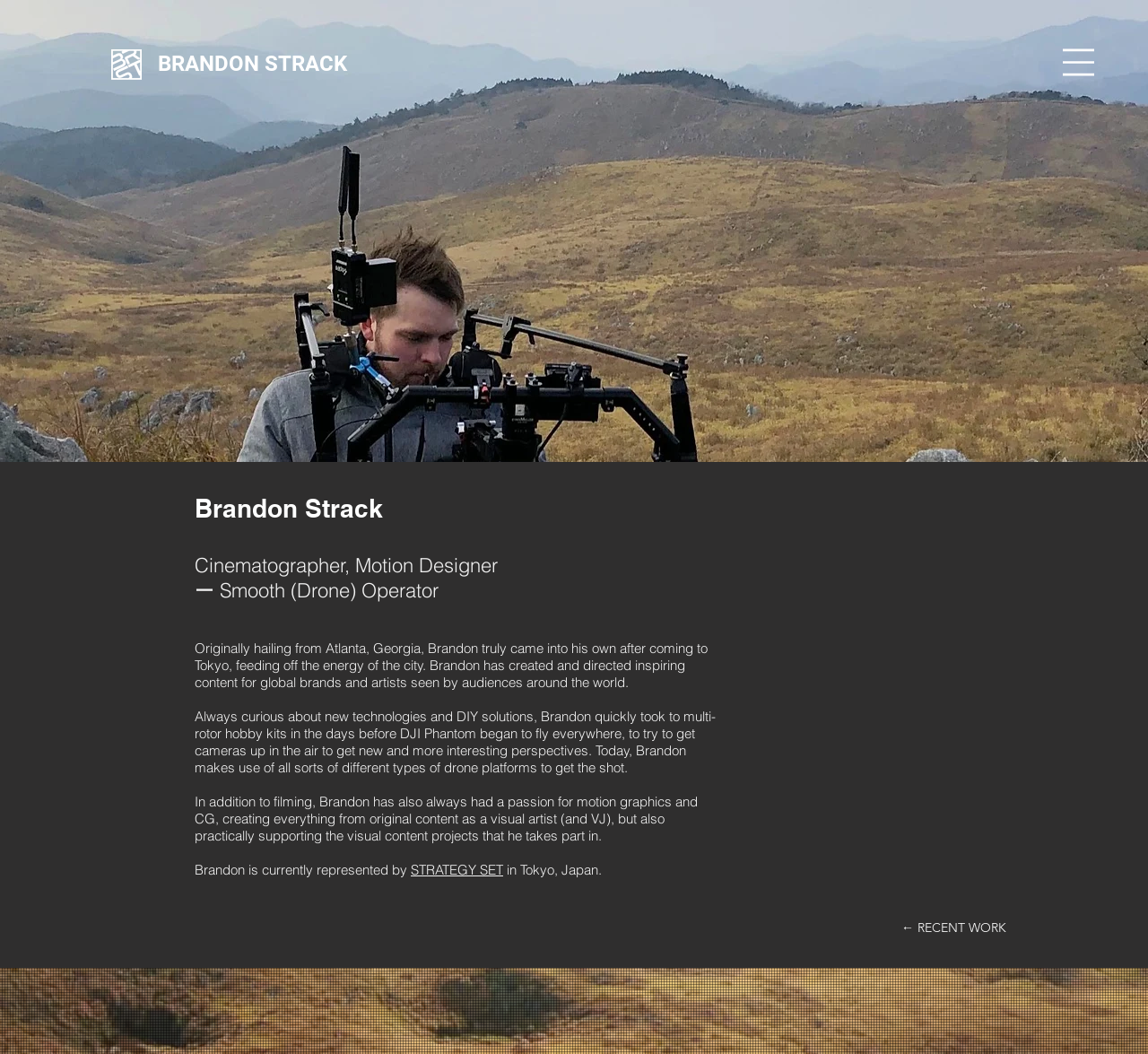Answer the following query with a single word or phrase:
What is Brandon Strack's passion besides filming?

Motion graphics and CG